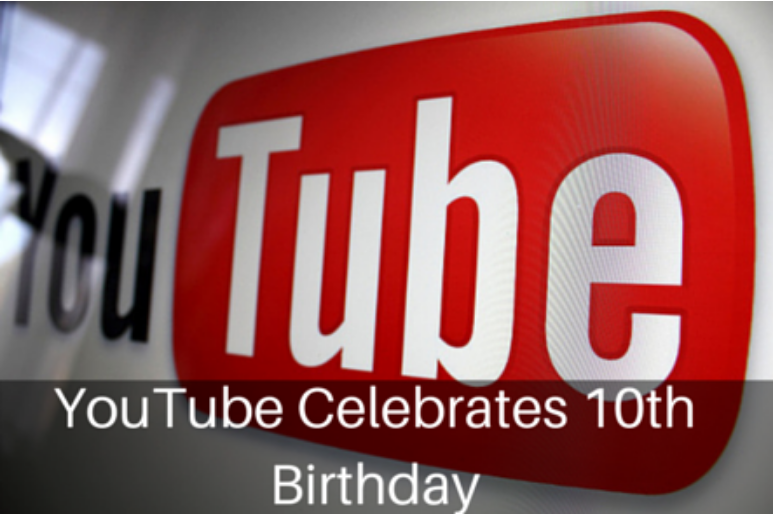Elaborate on the elements present in the image.

The image prominently features the iconic YouTube logo, showcasing its red background with white lettering, which reads "YouTube." Overlaid on the bottom part of the image is a text caption that declares "YouTube Celebrates 10th Birthday," symbolizing a significant milestone in the platform's history. This celebration marks a decade since YouTube's inception, highlighting its evolution into a leading video-sharing service globally. The logo's vibrant colors and bold design evoke a sense of recognition and nostalgia for its users, reinforcing YouTube's profound impact on digital culture.